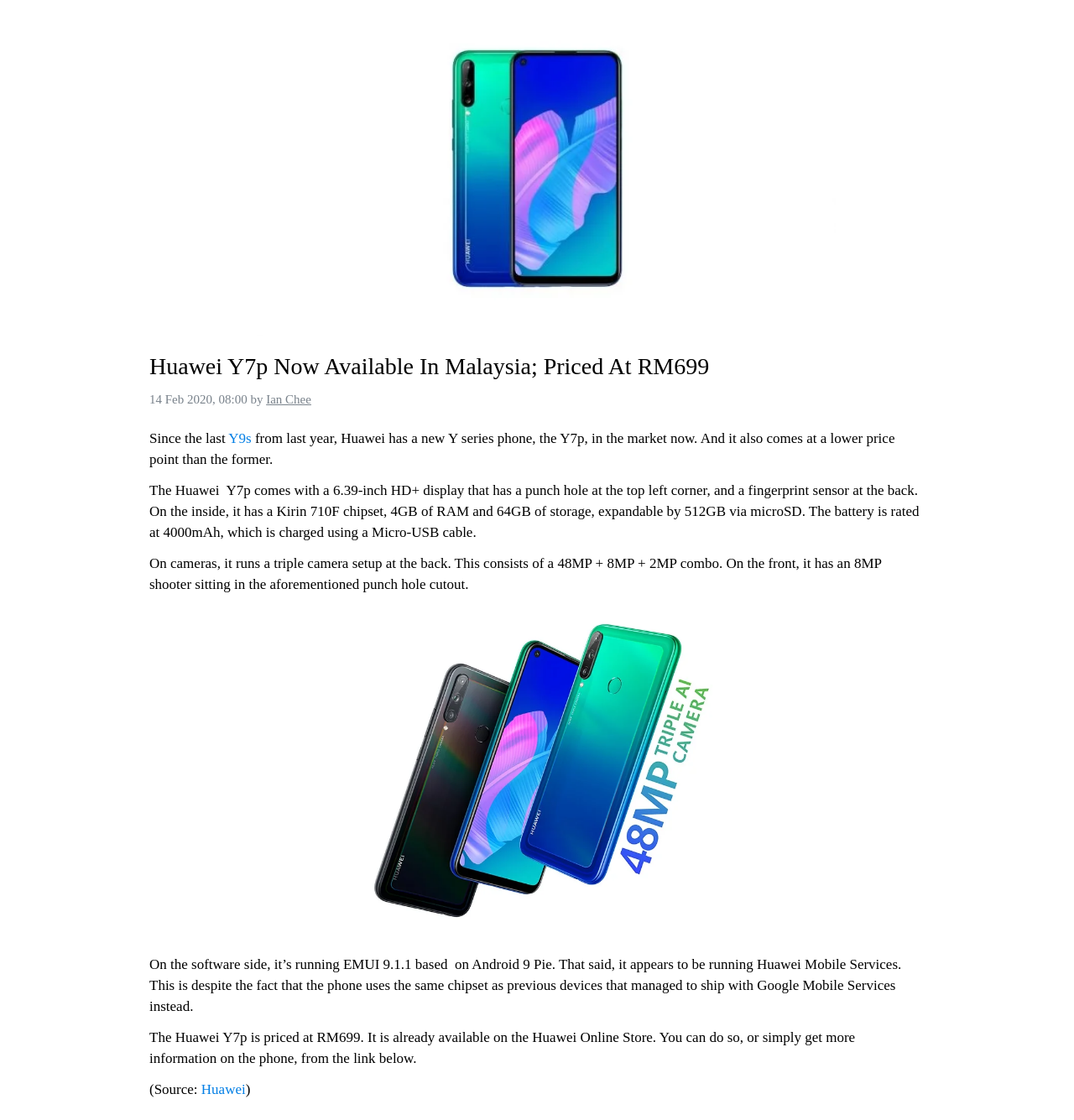Reply to the question below using a single word or brief phrase:
What is the operating system of Huawei Y7p?

Android 9 Pie